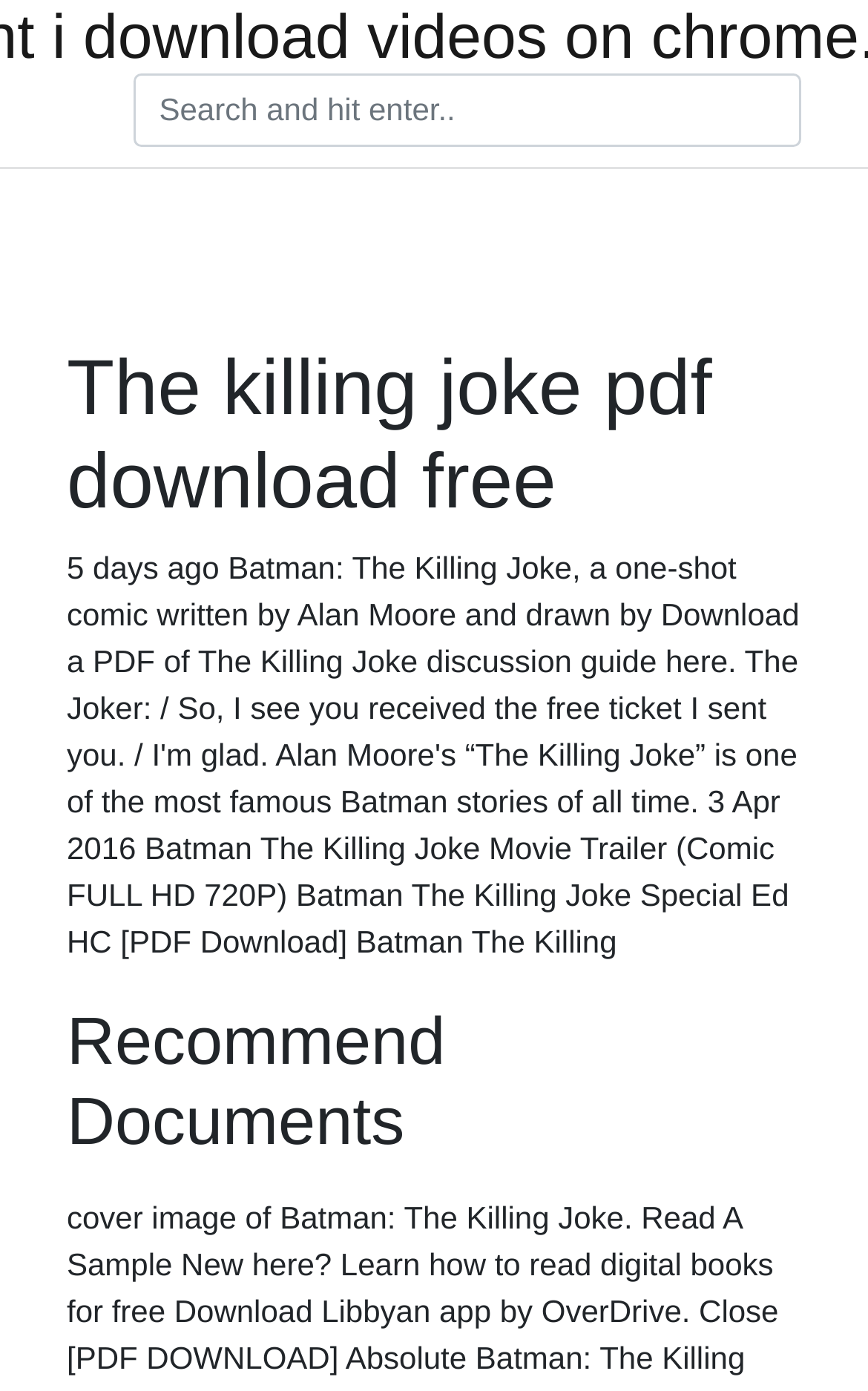Please find and generate the text of the main heading on the webpage.

The killing joke pdf download free